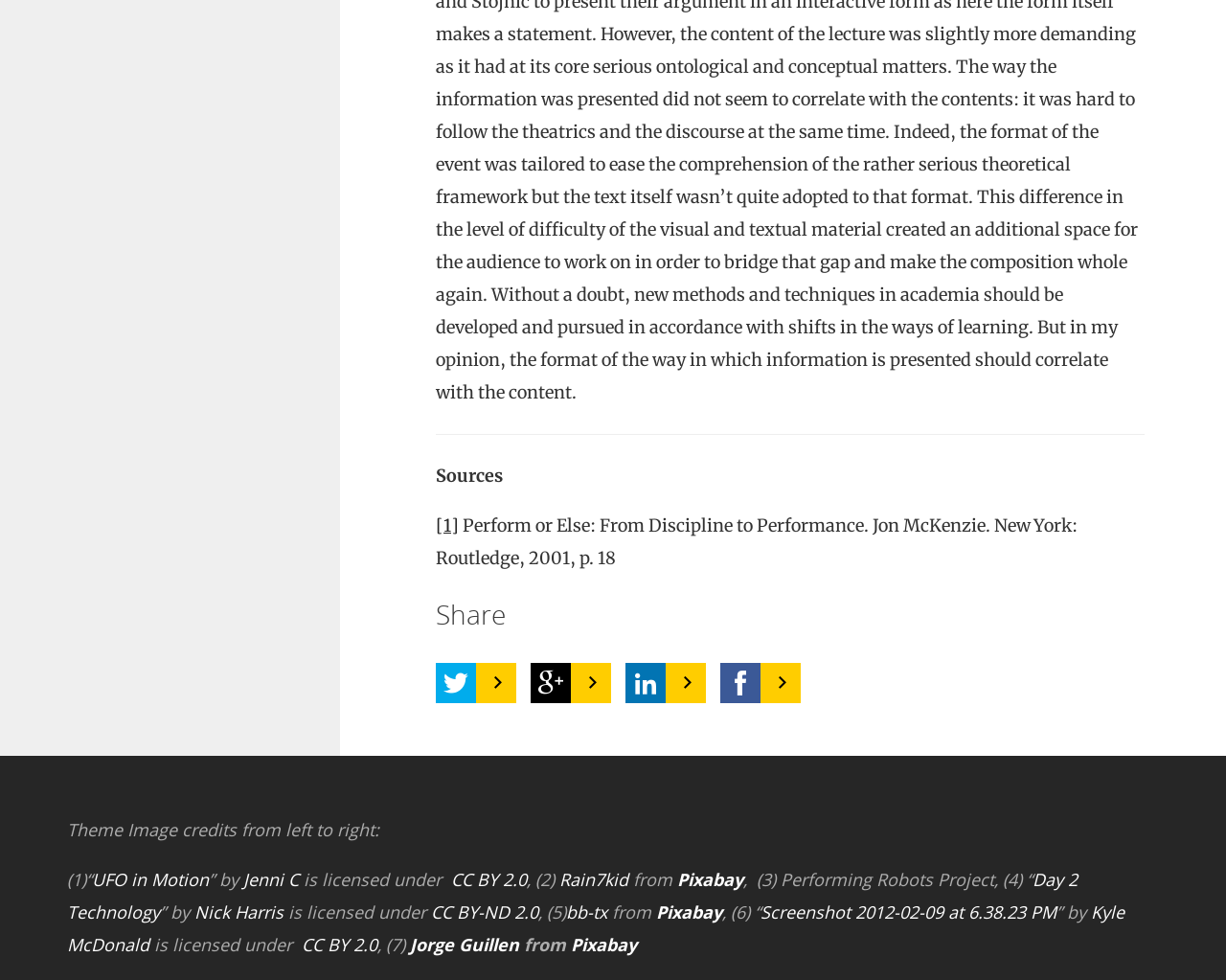Determine the bounding box coordinates for the clickable element required to fulfill the instruction: "Click on the 'CC BY 2.0' link". Provide the coordinates as four float numbers between 0 and 1, i.e., [left, top, right, bottom].

[0.368, 0.886, 0.43, 0.91]